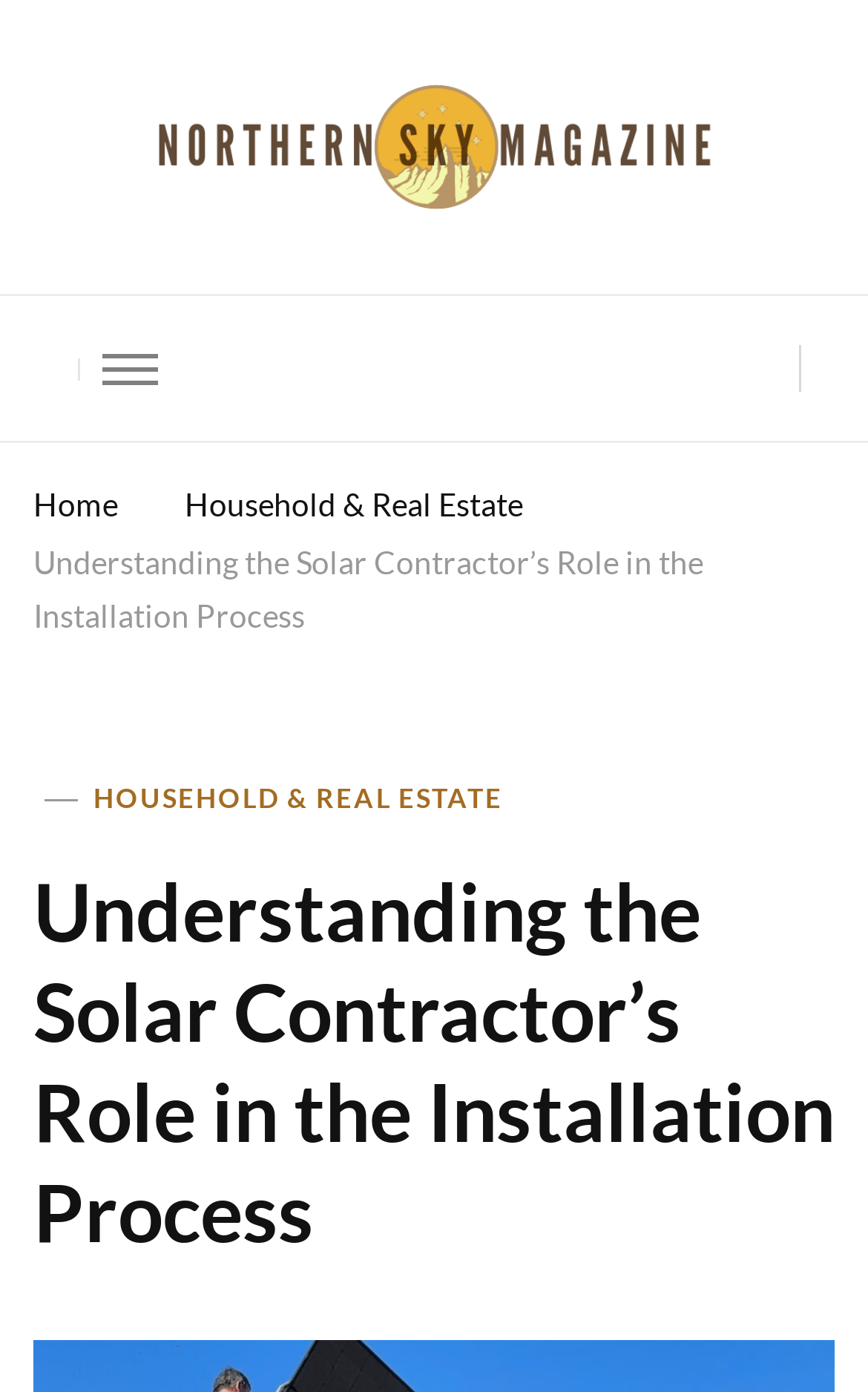How many main categories are there in the menu?
Please provide a single word or phrase in response based on the screenshot.

2